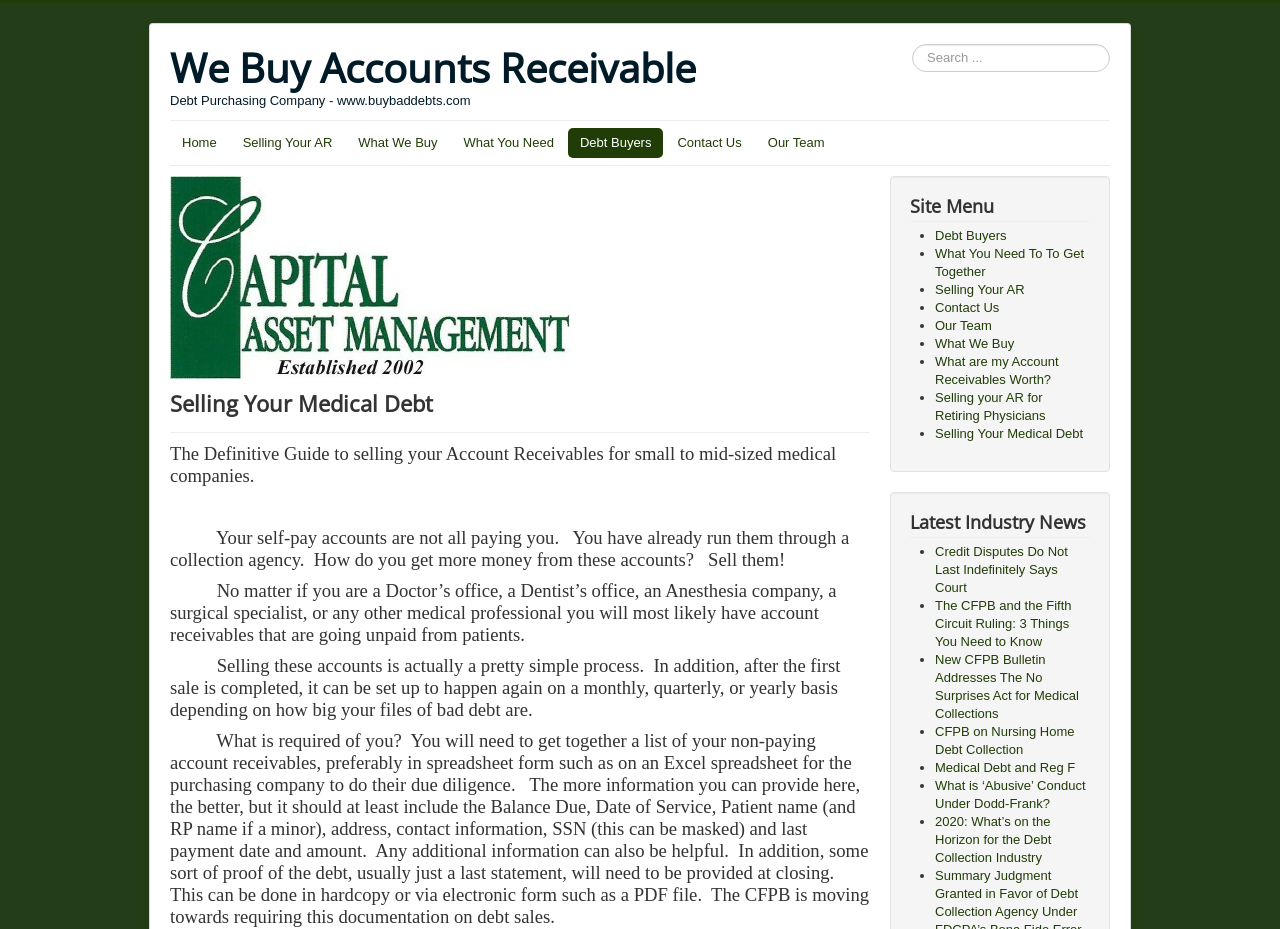Can you find the bounding box coordinates for the UI element given this description: "Contact Us"? Provide the coordinates as four float numbers between 0 and 1: [left, top, right, bottom].

[0.73, 0.323, 0.781, 0.339]